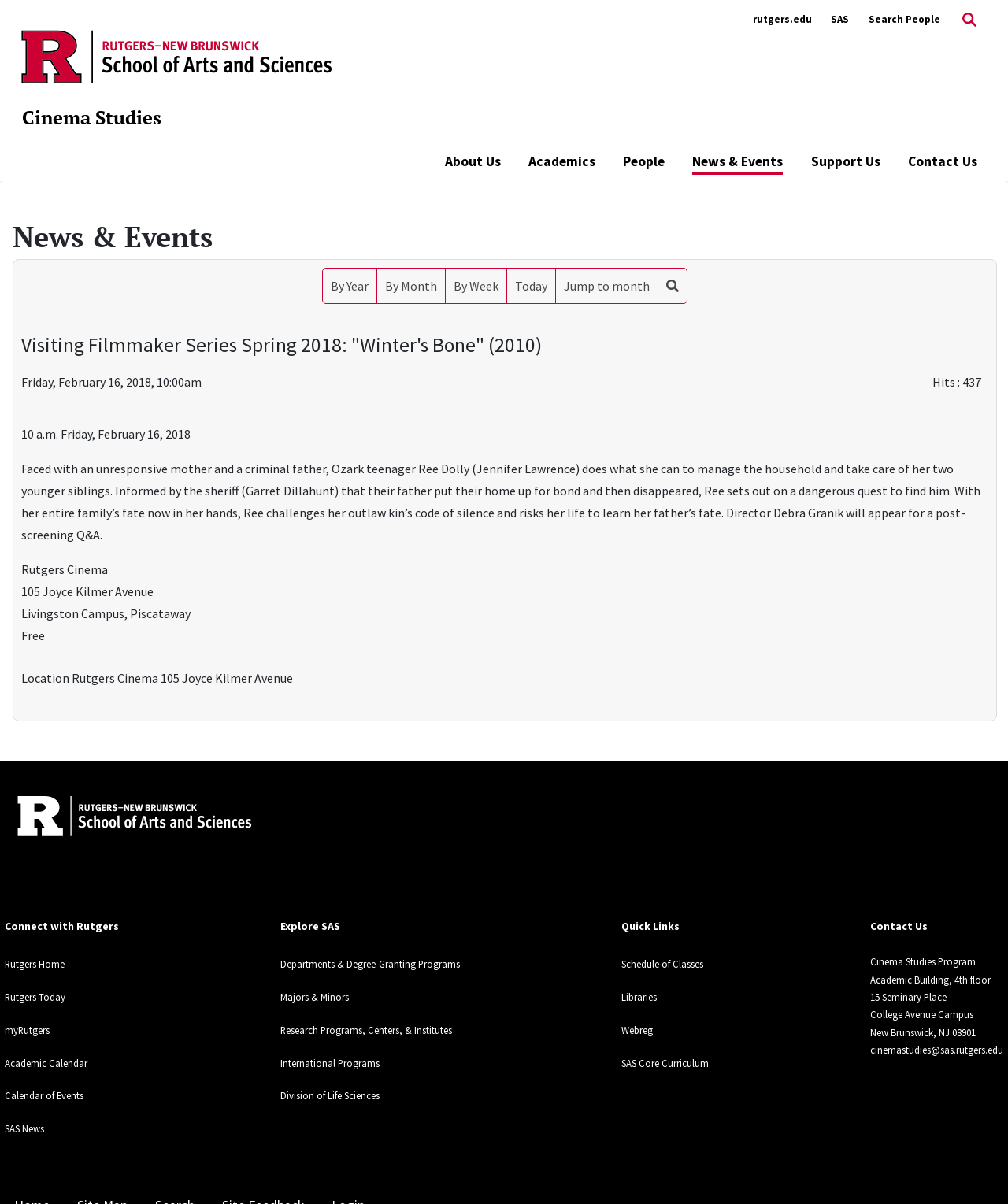What is the name of the director who will appear for a post-screening Q&A?
Please provide a comprehensive answer based on the details in the screenshot.

I found the answer by looking at the main content area of the webpage, where the description of the event is written, and the name 'Debra Granik' is mentioned as the director who will appear for a post-screening Q&A.